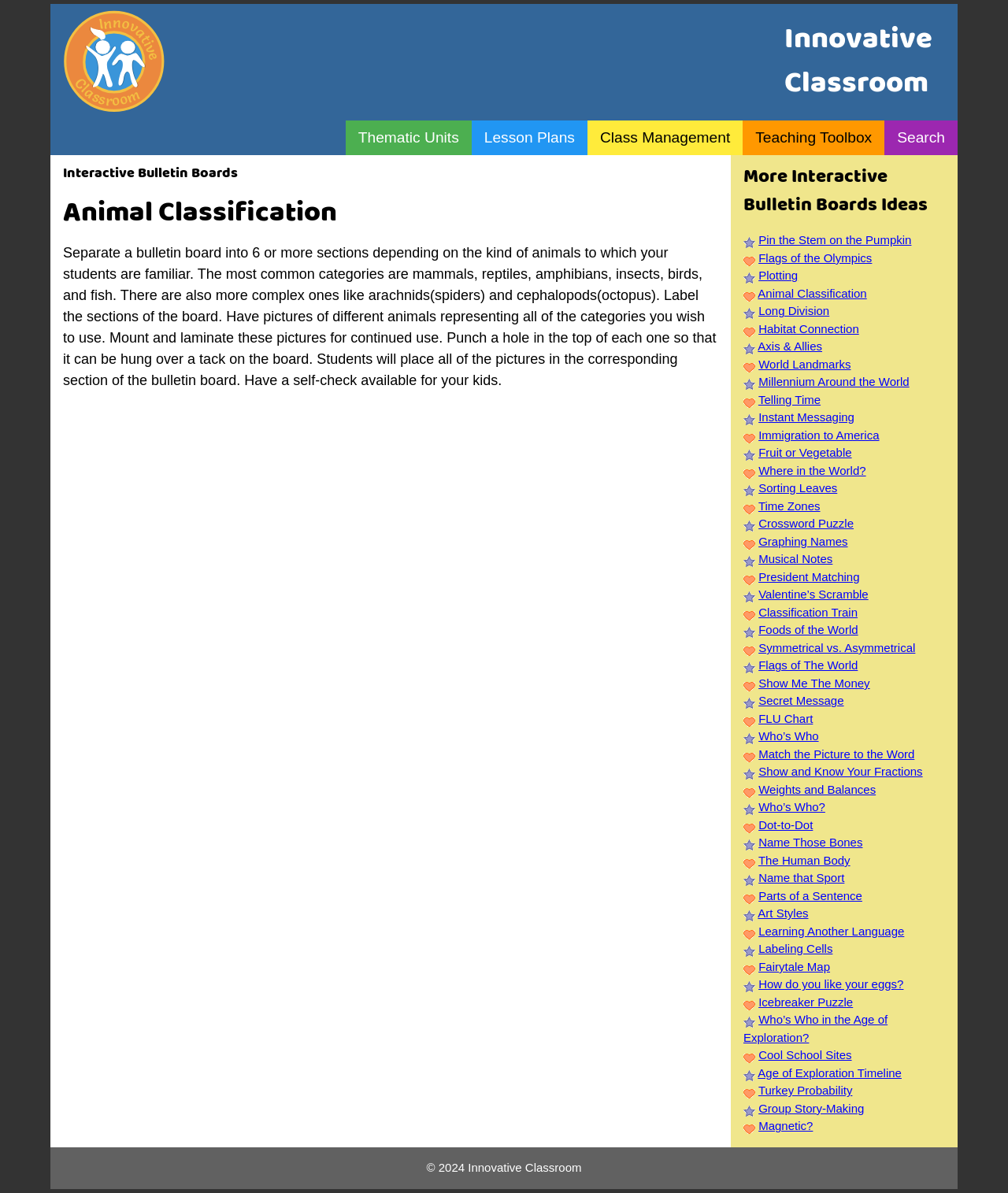What is the main topic of the interactive bulletin board?
Please interpret the details in the image and answer the question thoroughly.

The main topic of the interactive bulletin board is Animal Classification, which is evident from the heading 'Animal Classification' and the description of separating a bulletin board into sections based on animal categories.